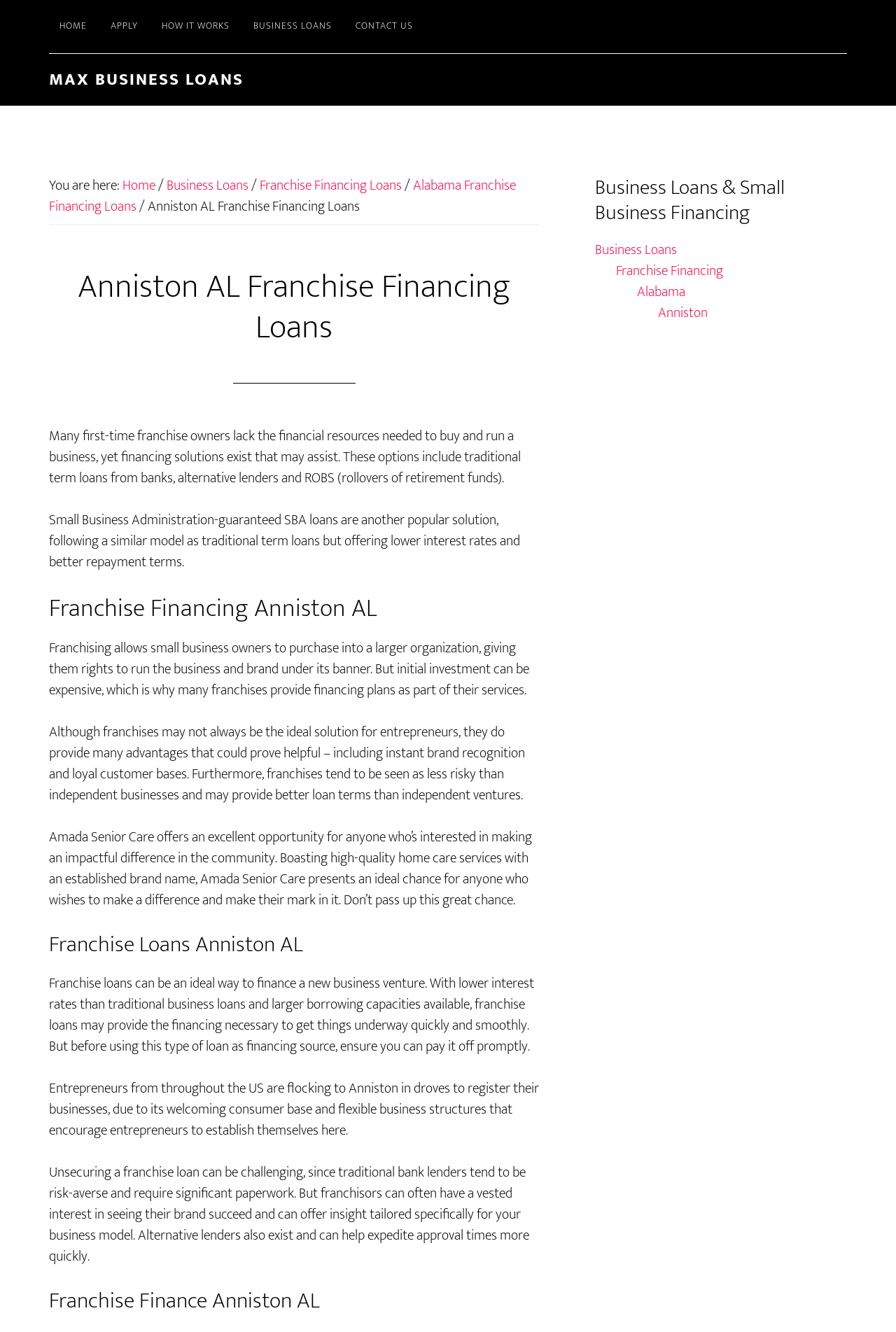What is the principal heading displayed on the webpage?

Anniston AL Franchise Financing Loans